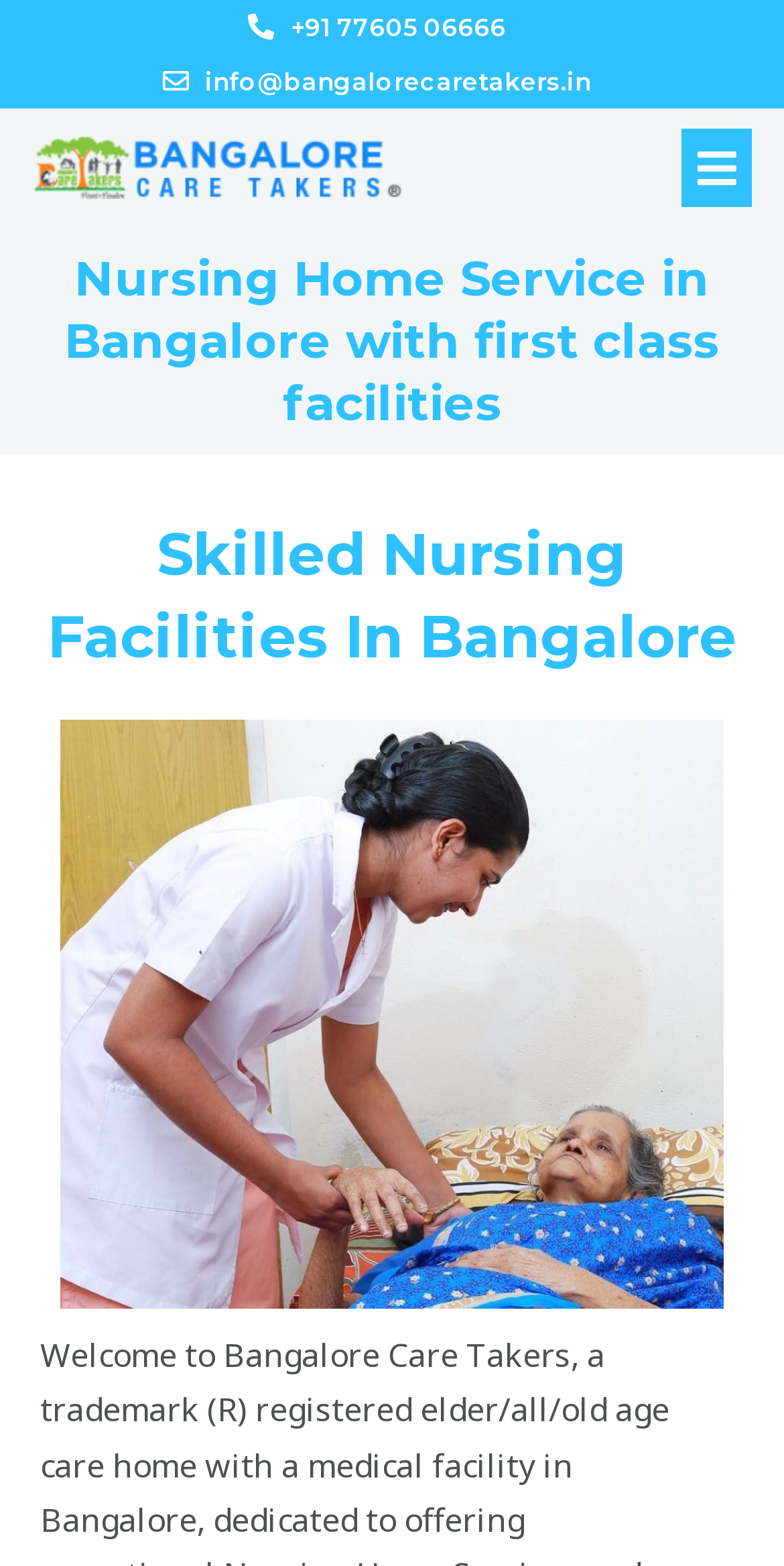What is the email address to contact?
From the screenshot, supply a one-word or short-phrase answer.

info@bangalorecaretakers.in